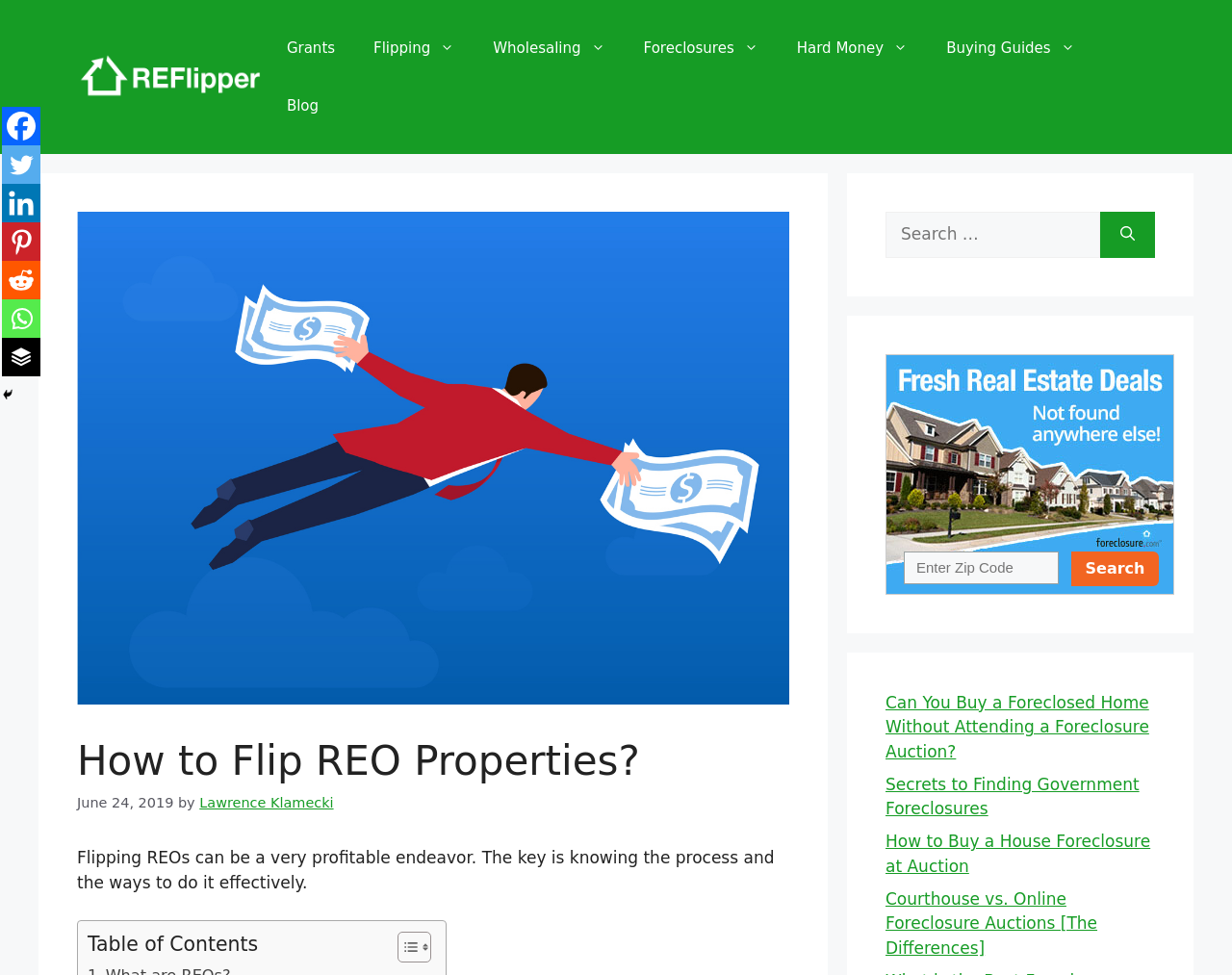Determine the bounding box coordinates of the region I should click to achieve the following instruction: "Learn about flipping REO properties". Ensure the bounding box coordinates are four float numbers between 0 and 1, i.e., [left, top, right, bottom].

[0.062, 0.87, 0.628, 0.915]